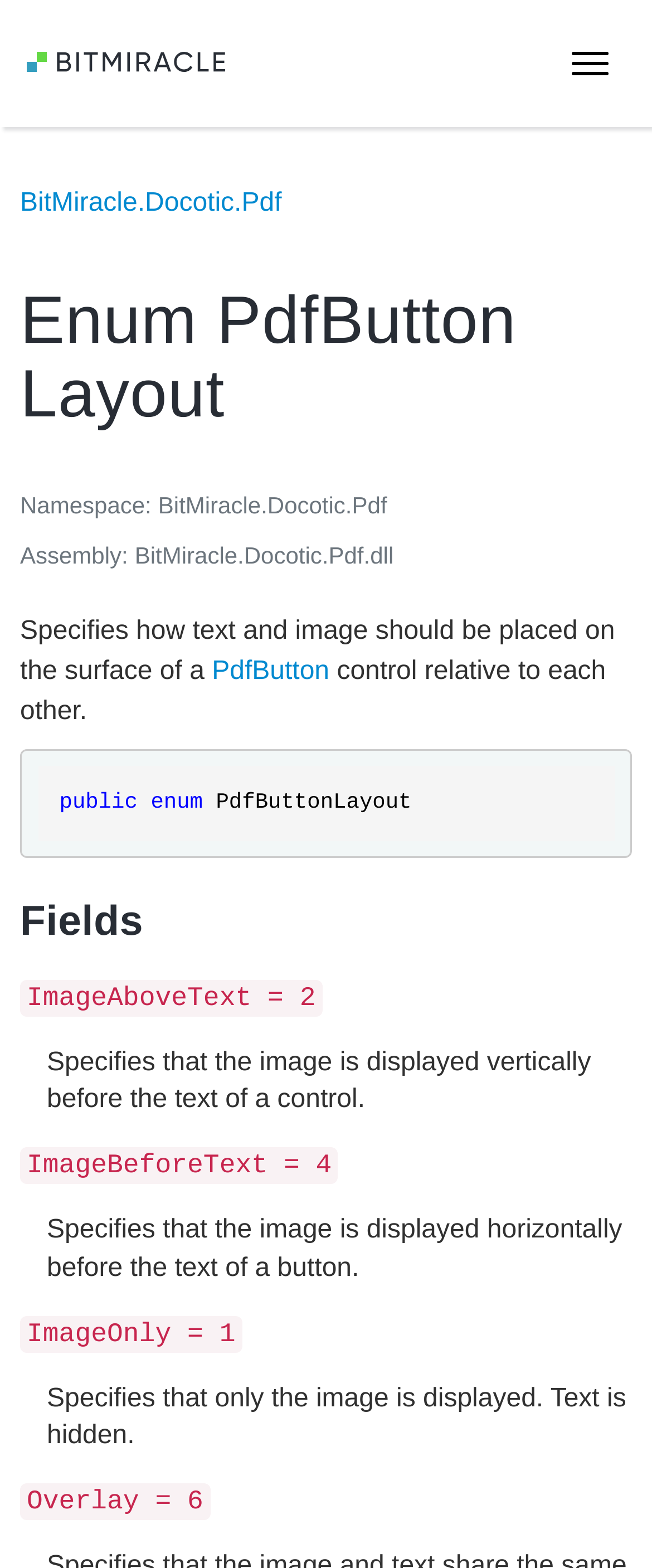Find the bounding box coordinates for the UI element that matches this description: "parent_node: Fields aria-label="Anchor"".

[0.232, 0.573, 0.292, 0.603]